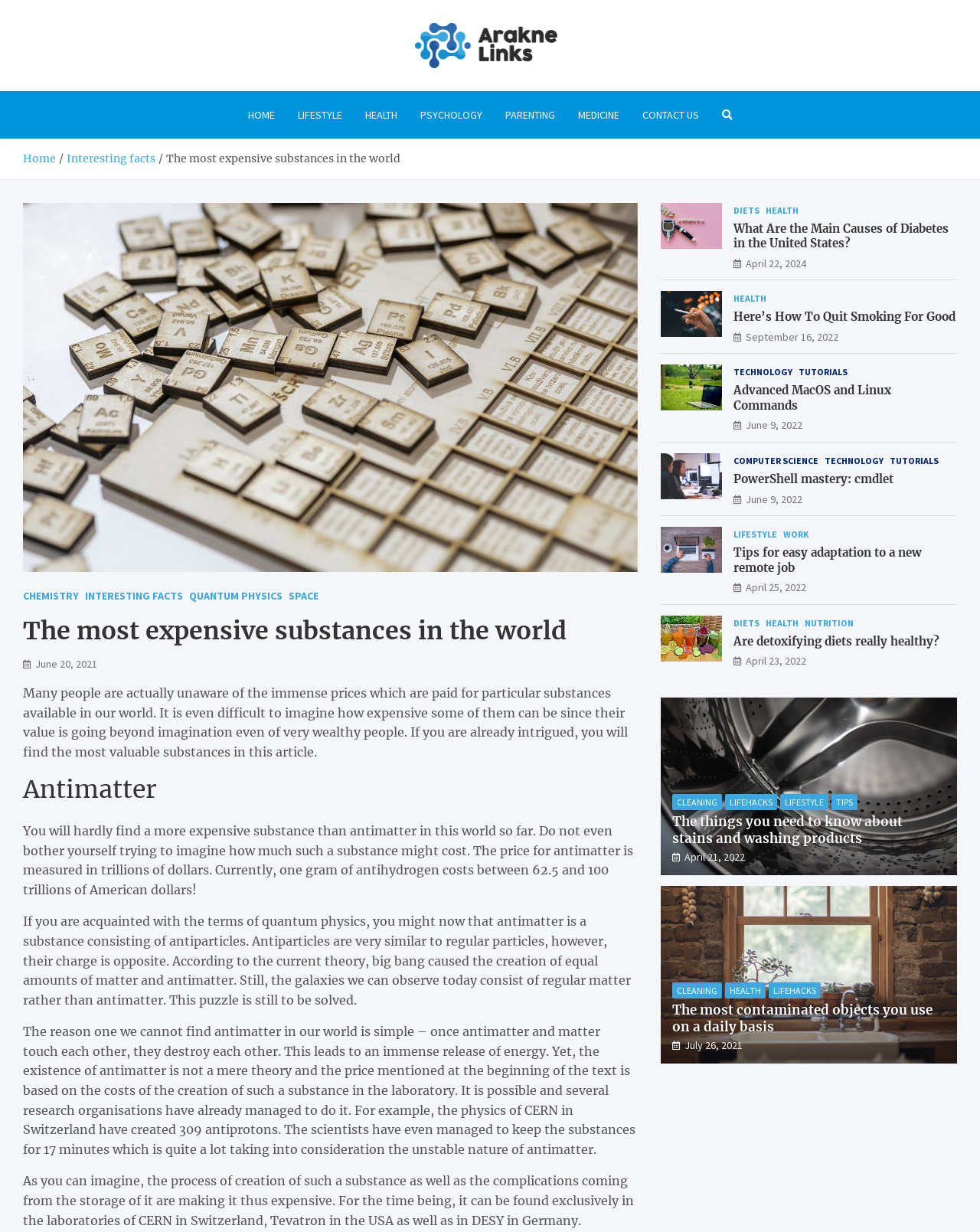Find the coordinates for the bounding box of the element with this description: "Home".

[0.241, 0.074, 0.292, 0.113]